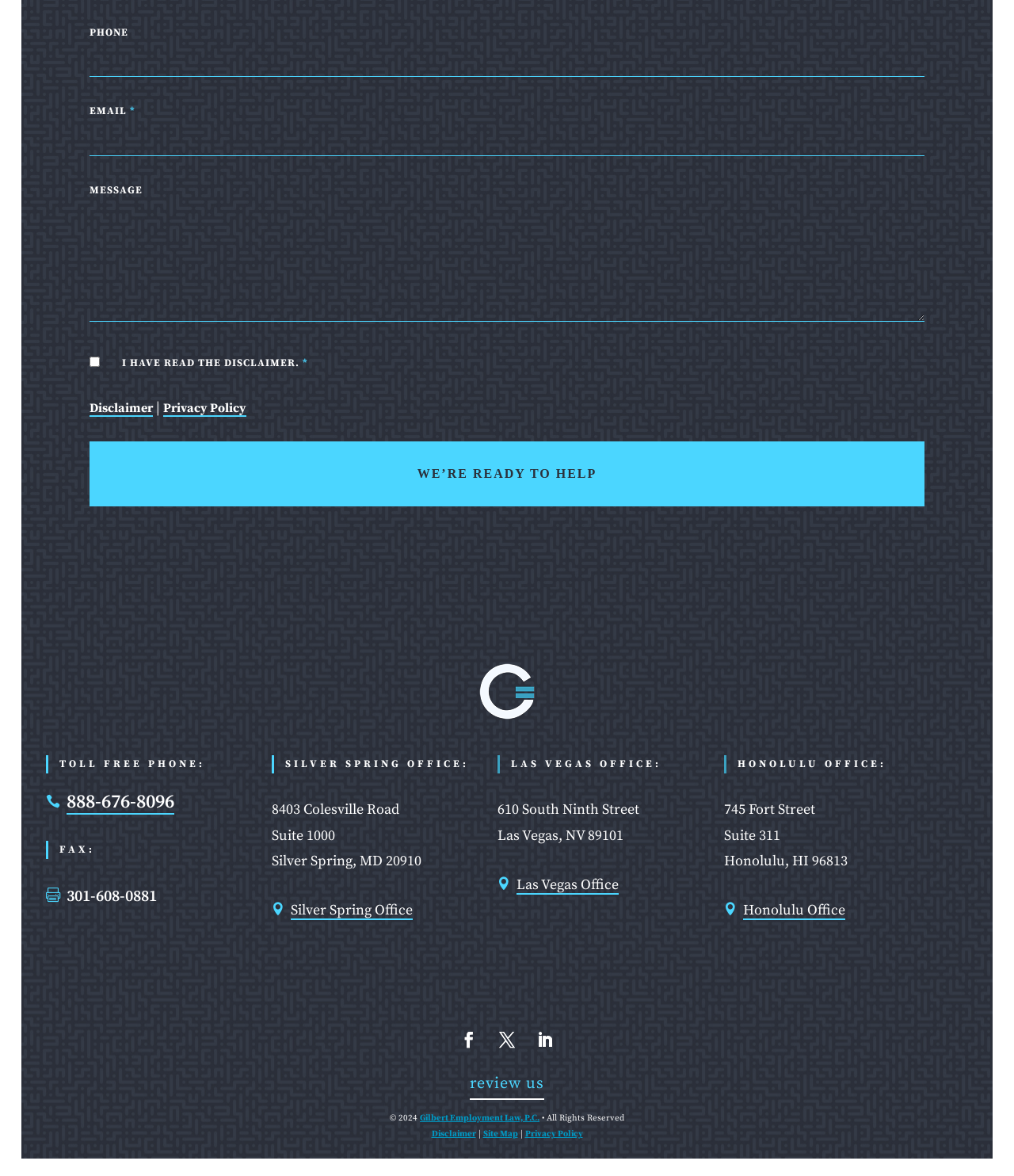Locate the bounding box coordinates of the element that should be clicked to execute the following instruction: "Visit the Silver Spring office page".

[0.287, 0.766, 0.407, 0.783]